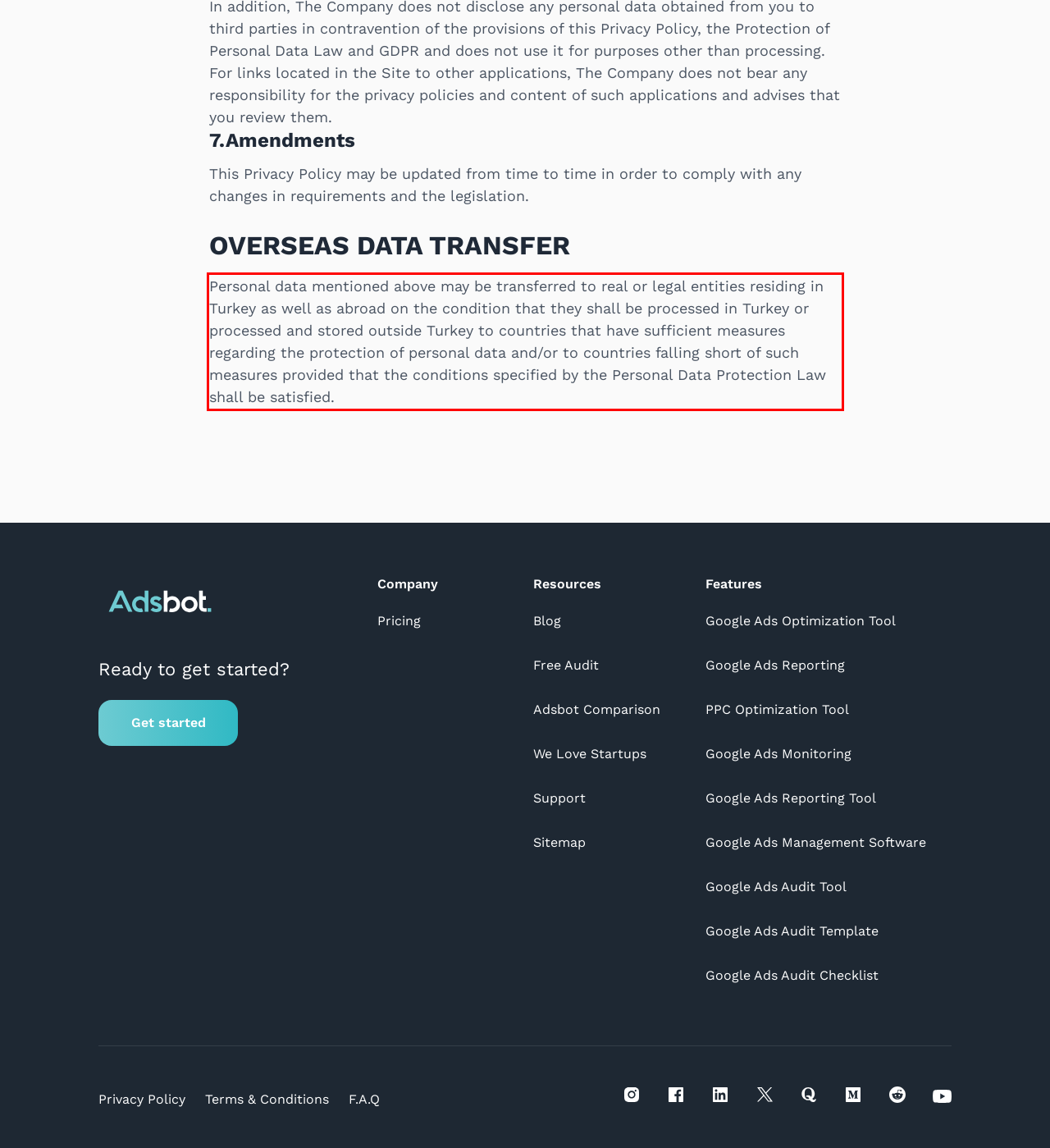Using the provided webpage screenshot, recognize the text content in the area marked by the red bounding box.

Personal data mentioned above may be transferred to real or legal entities residing in Turkey as well as abroad on the condition that they shall be processed in Turkey or processed and stored outside Turkey to countries that have sufficient measures regarding the protection of personal data and/or to countries falling short of such measures provided that the conditions specified by the Personal Data Protection Law shall be satisfied.